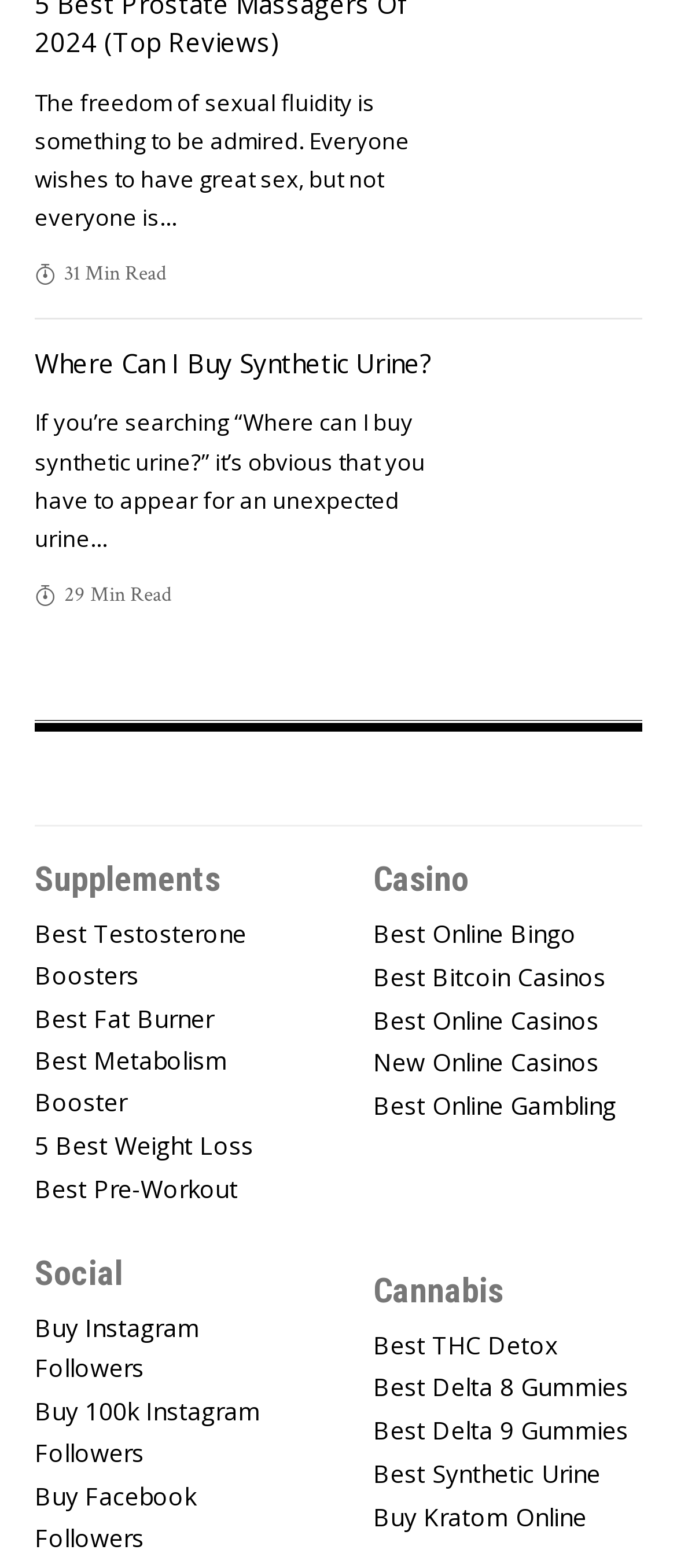Please determine the bounding box coordinates for the element that should be clicked to follow these instructions: "Check out 'Best Online Bingo'".

[0.551, 0.582, 0.949, 0.614]